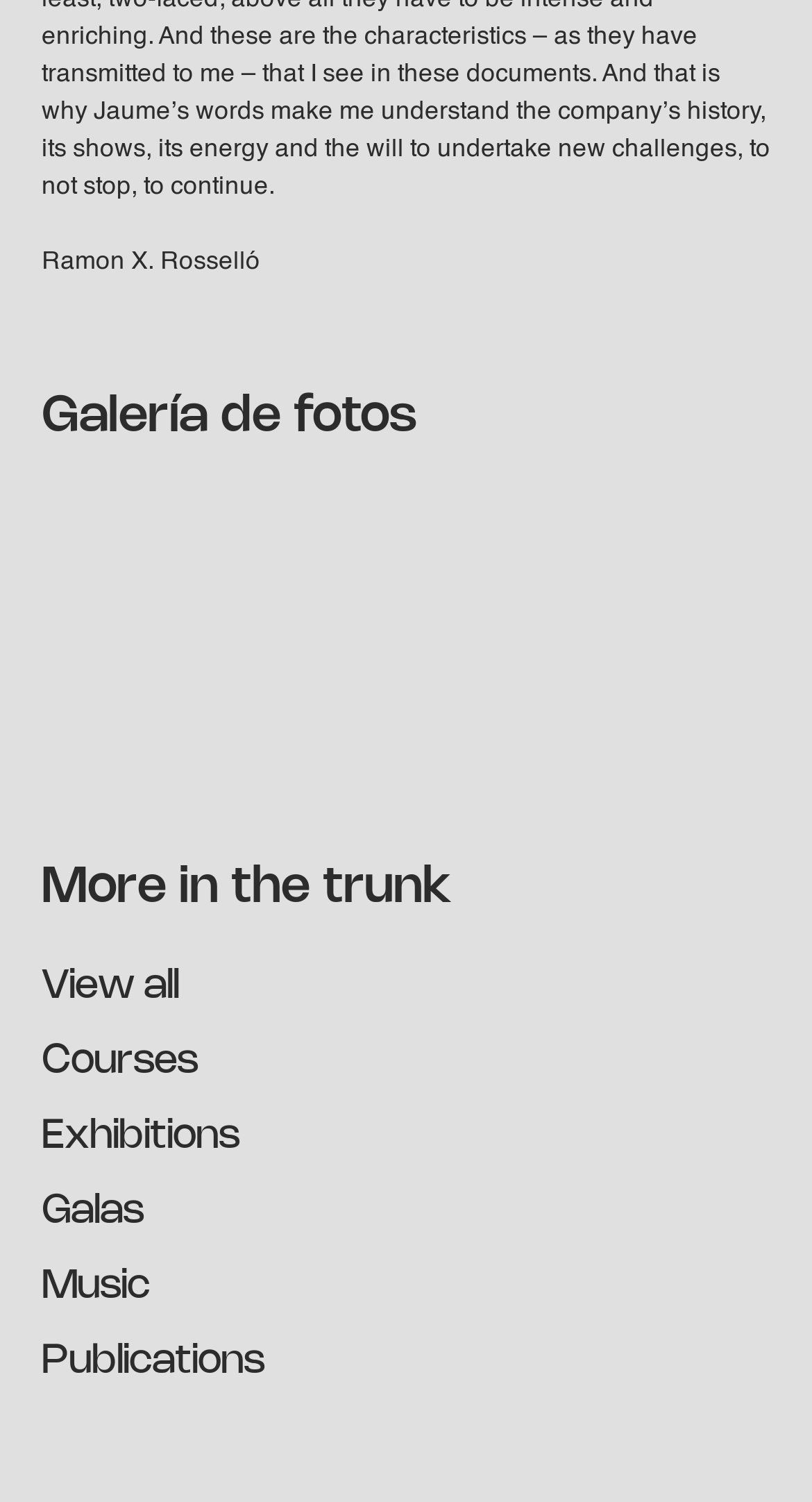Use the information in the screenshot to answer the question comprehensively: Is there a section for exhibitions?

I found a link 'Exhibitions' with bounding box coordinates [0.051, 0.745, 0.295, 0.77] below the heading 'More in the trunk', which suggests that there is a section for exhibitions.